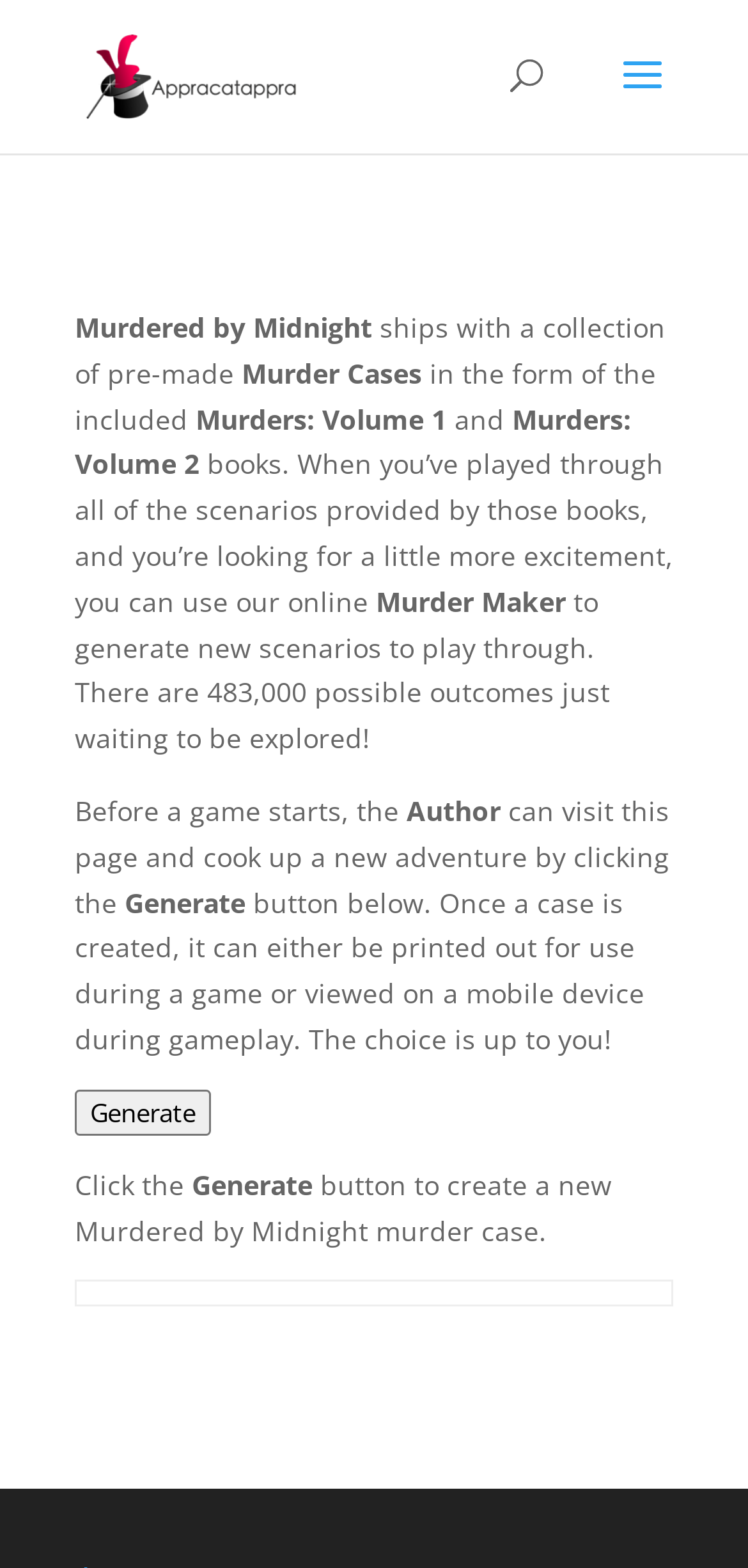Using the format (top-left x, top-left y, bottom-right x, bottom-right y), and given the element description, identify the bounding box coordinates within the screenshot: Generate

[0.1, 0.695, 0.282, 0.724]